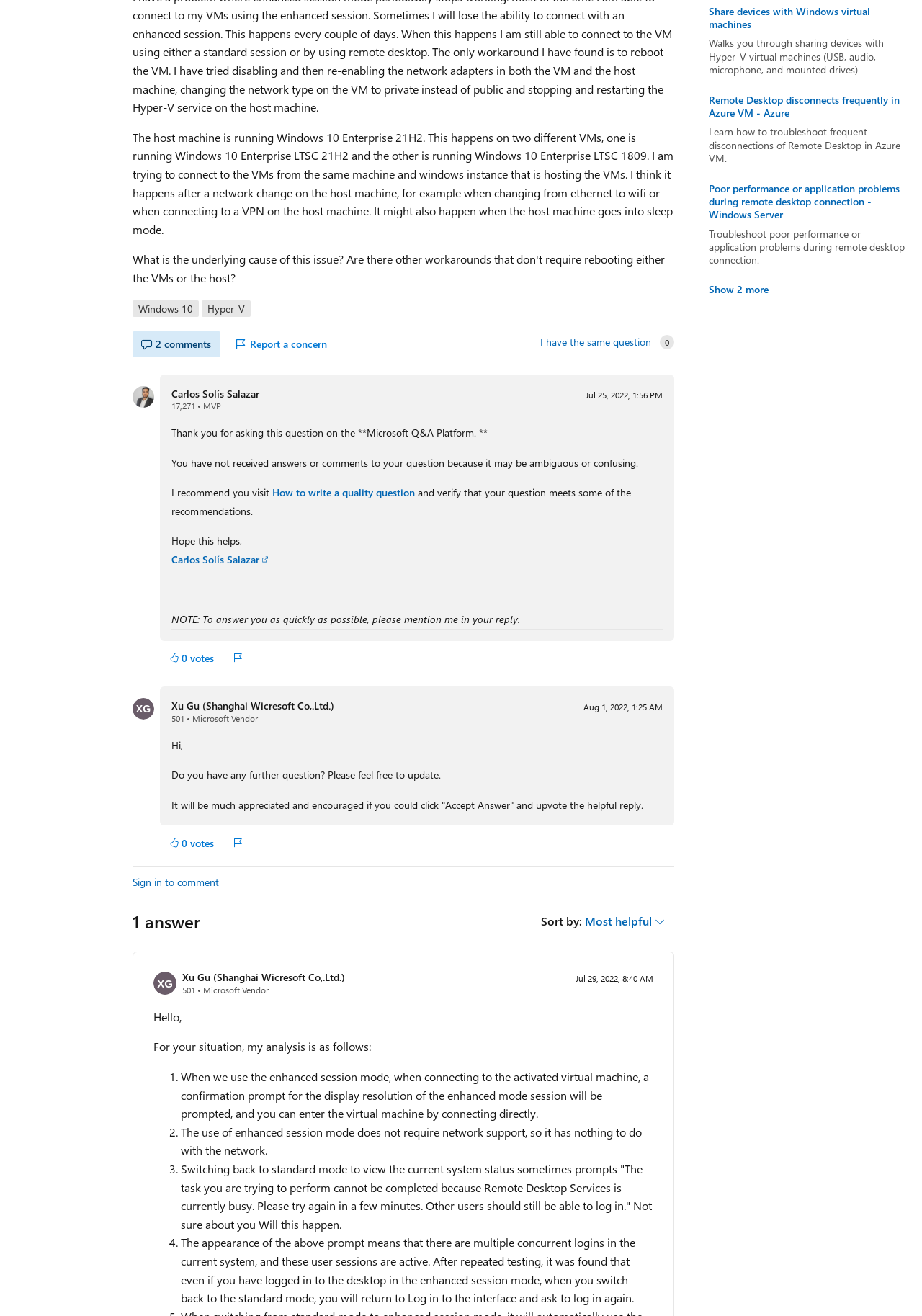Identify the bounding box of the HTML element described here: "0 votes". Provide the coordinates as four float numbers between 0 and 1: [left, top, right, bottom].

[0.175, 0.632, 0.241, 0.649]